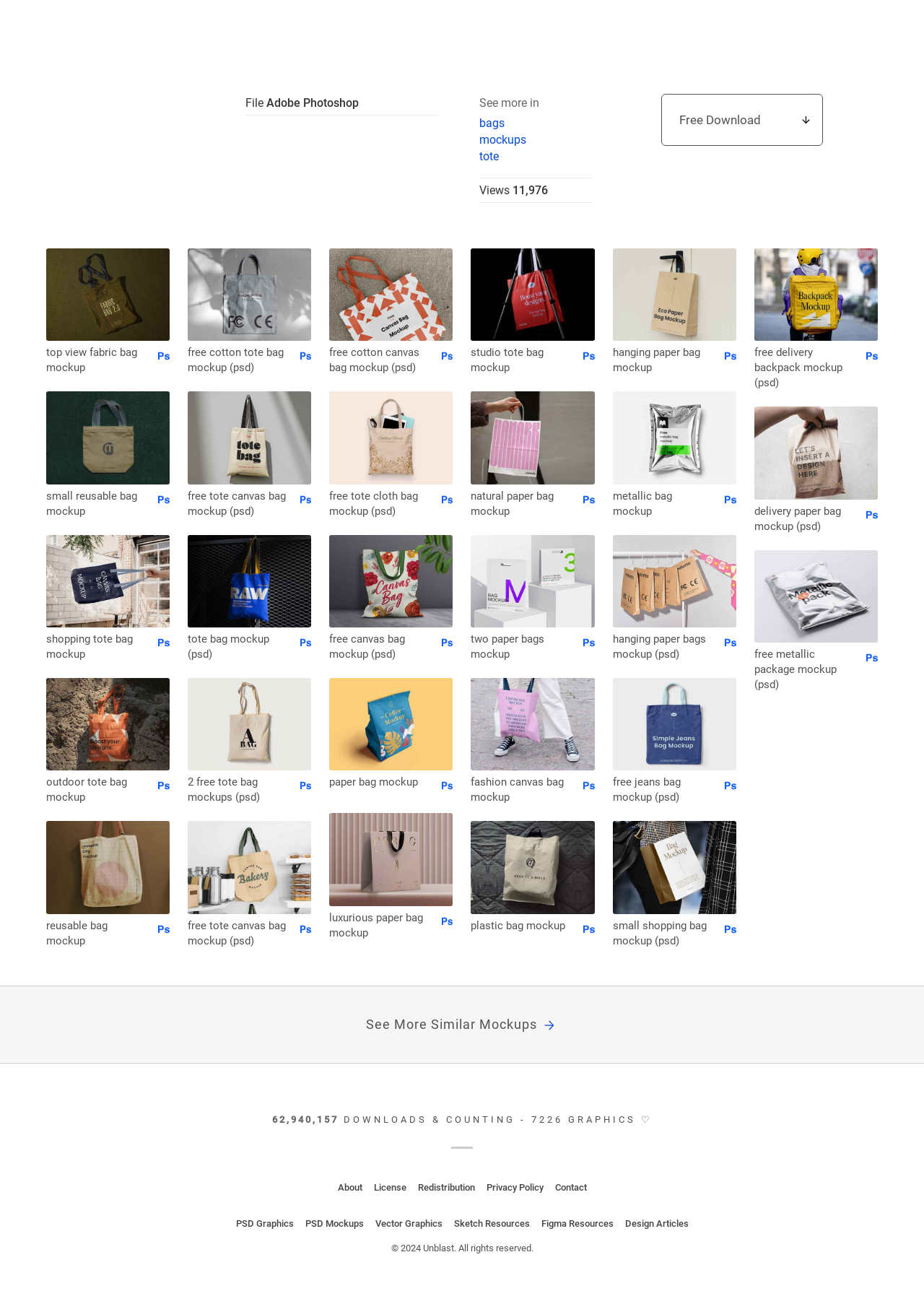Identify the bounding box coordinates of the clickable section necessary to follow the following instruction: "Explore the small reusable bag mockup". The coordinates should be presented as four float numbers from 0 to 1, i.e., [left, top, right, bottom].

[0.05, 0.3, 0.184, 0.373]